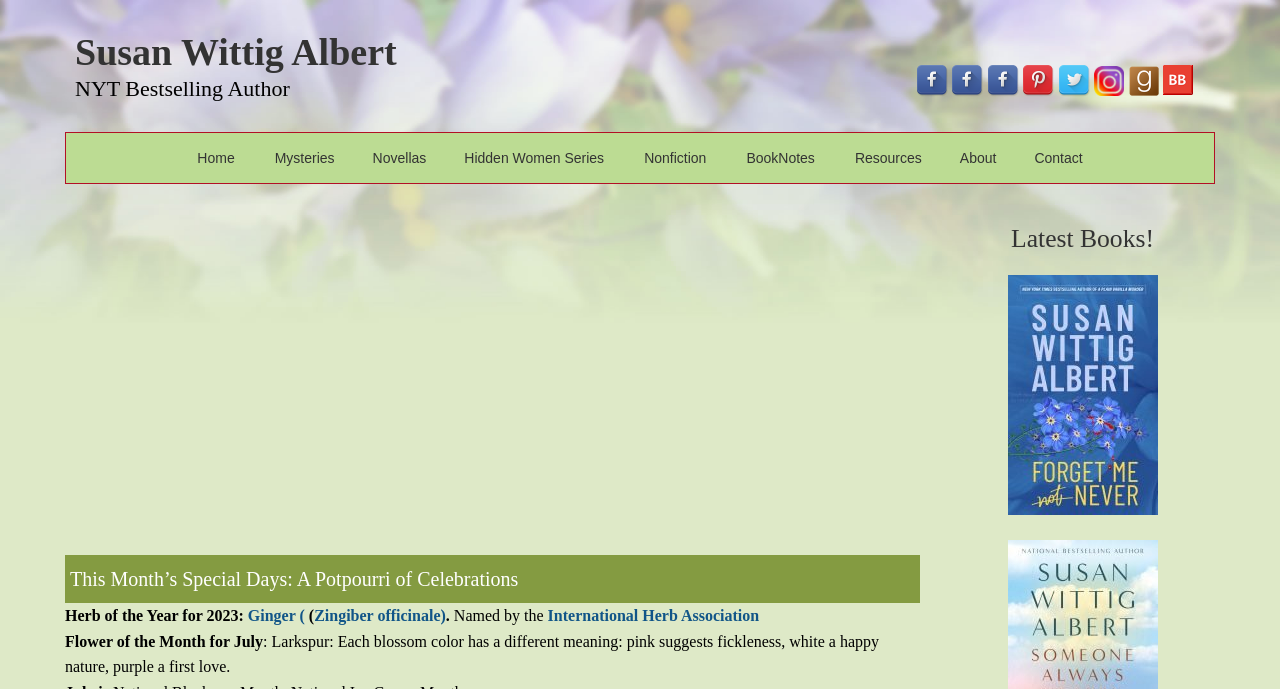Locate the bounding box coordinates of the element that should be clicked to execute the following instruction: "Learn more about Ginger, the Herb of the Year for 2023".

[0.194, 0.881, 0.238, 0.906]